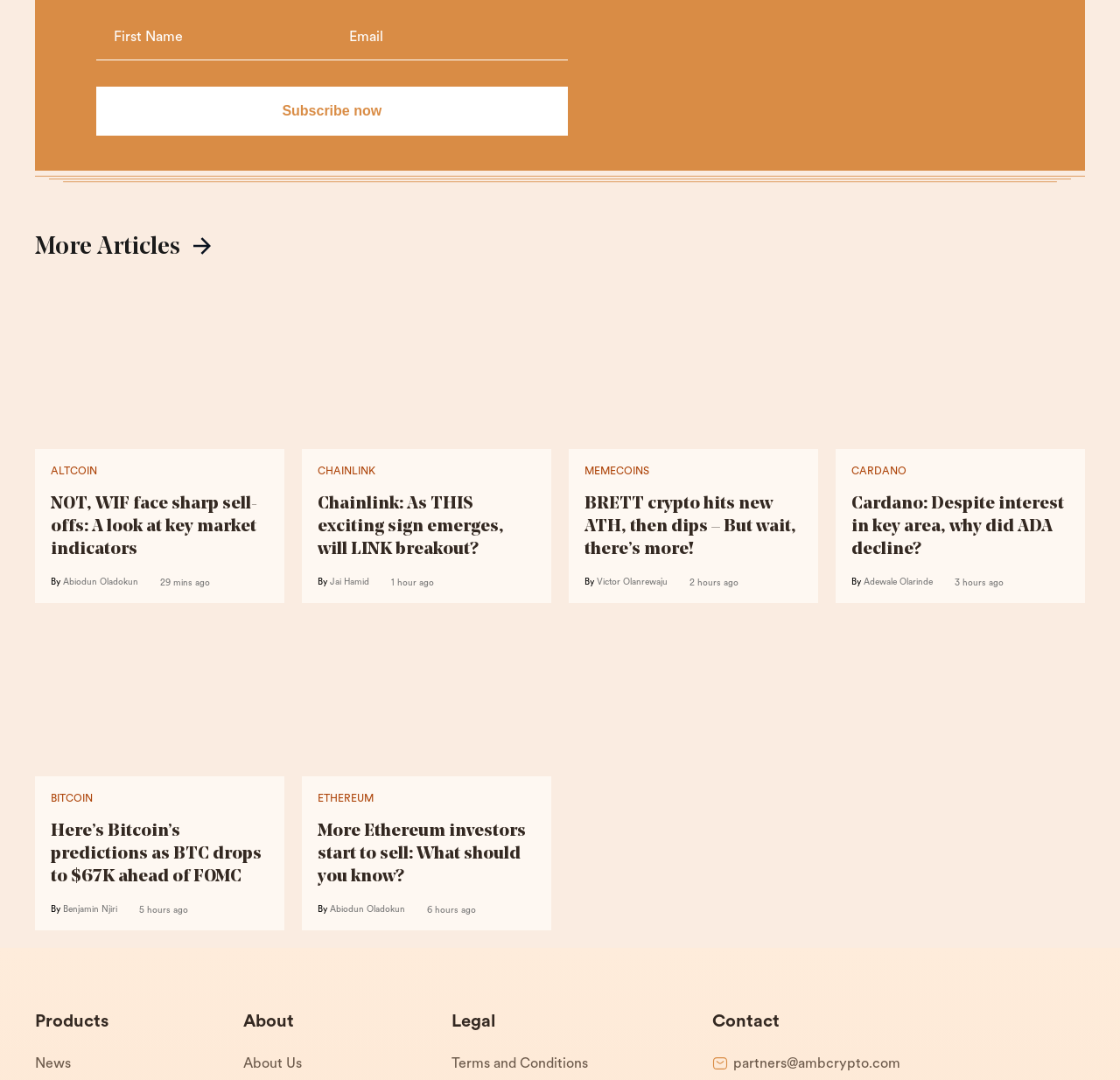Please provide a brief answer to the question using only one word or phrase: 
How many hours ago was the article 'Cardano: Despite interest in key area, why did ADA decline?' published?

3 hours